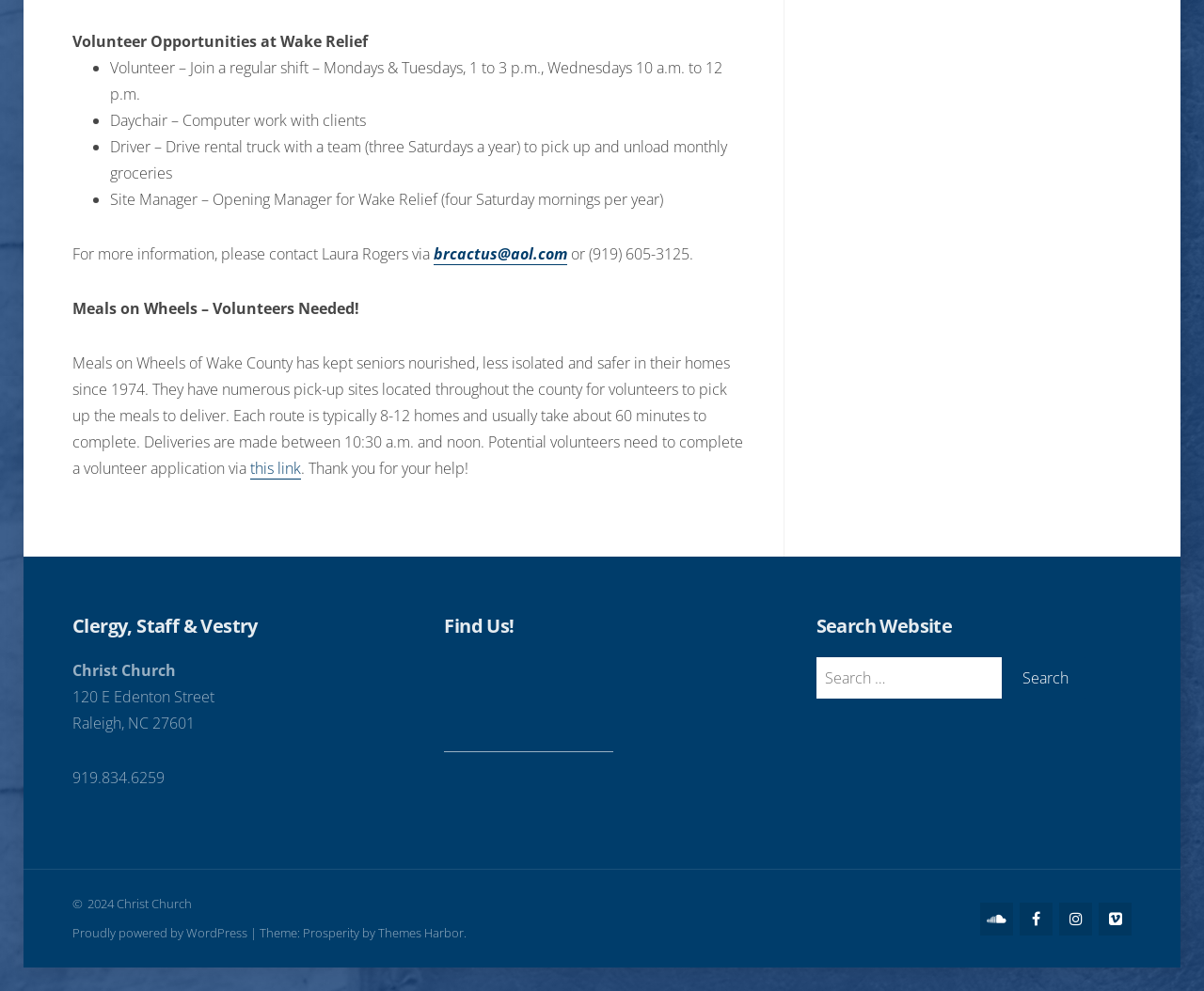Please specify the bounding box coordinates of the area that should be clicked to accomplish the following instruction: "Click the link to volunteer for Meals on Wheels". The coordinates should consist of four float numbers between 0 and 1, i.e., [left, top, right, bottom].

[0.208, 0.462, 0.25, 0.484]